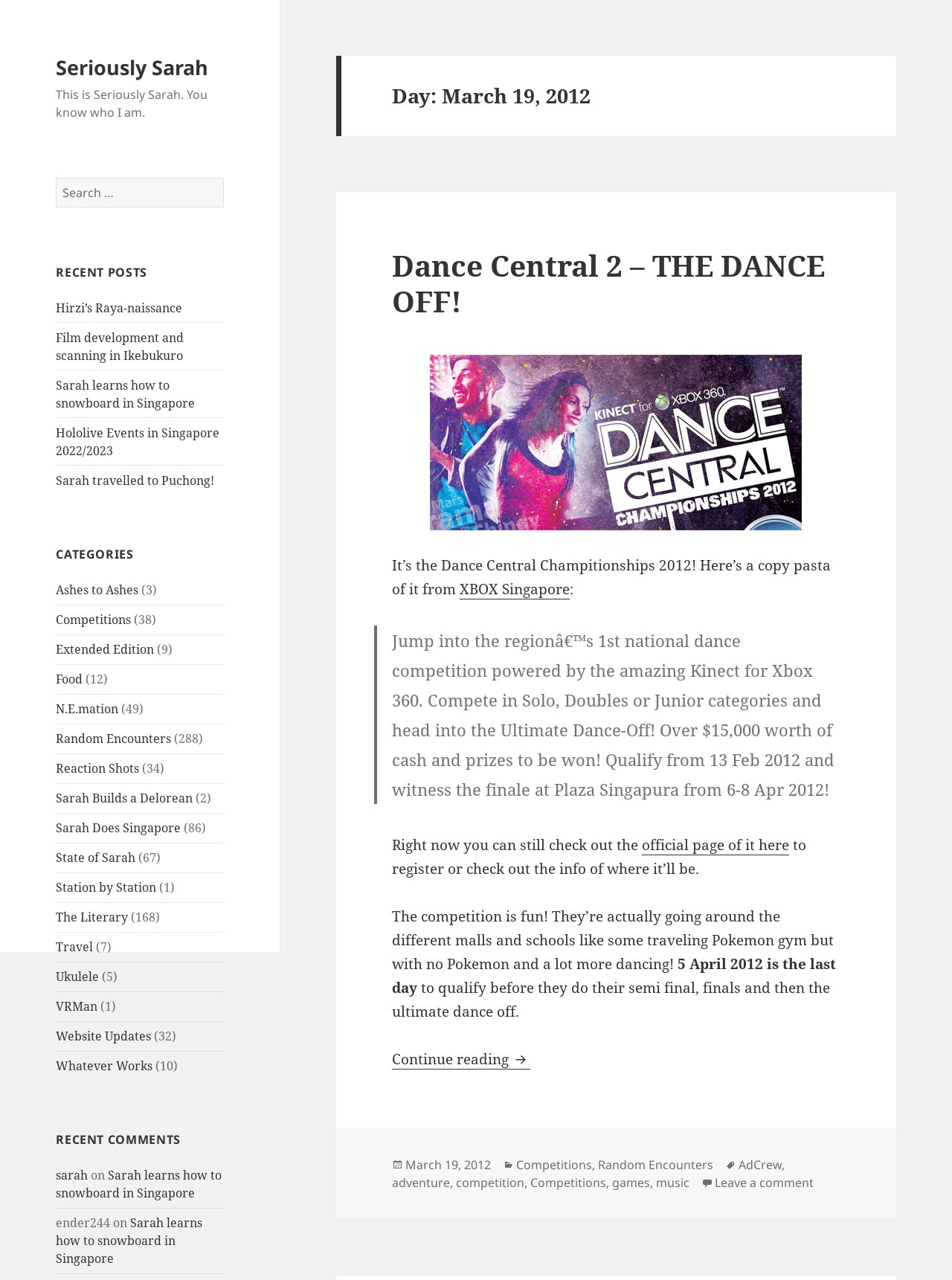Describe in detail what you see on the webpage.

The webpage is a blog post titled "Dance Central 2 – THE DANCE OFF!" dated March 19, 2012, on a website called "Seriously Sarah". At the top, there is a search bar with a search button, and a heading "RECENT POSTS" that lists five recent posts. Below that, there is a heading "CATEGORIES" that lists 20 categories with the number of posts in each category.

On the left side, there is a navigation menu with links to recent posts, categories, and a search function. The main content of the webpage is an article about the Dance Central Championships 2012, which is a dance competition powered by Kinect for Xbox 360. The article includes an image, a blockquote with details about the competition, and several paragraphs of text.

At the bottom of the webpage, there is a footer with a link to the post date and a "Continue reading" link. There is also a section titled "RECENT COMMENTS" that lists two recent comments on the post.

The overall layout of the webpage is simple and easy to navigate, with clear headings and concise text. The use of images and blockquotes adds visual interest to the article.